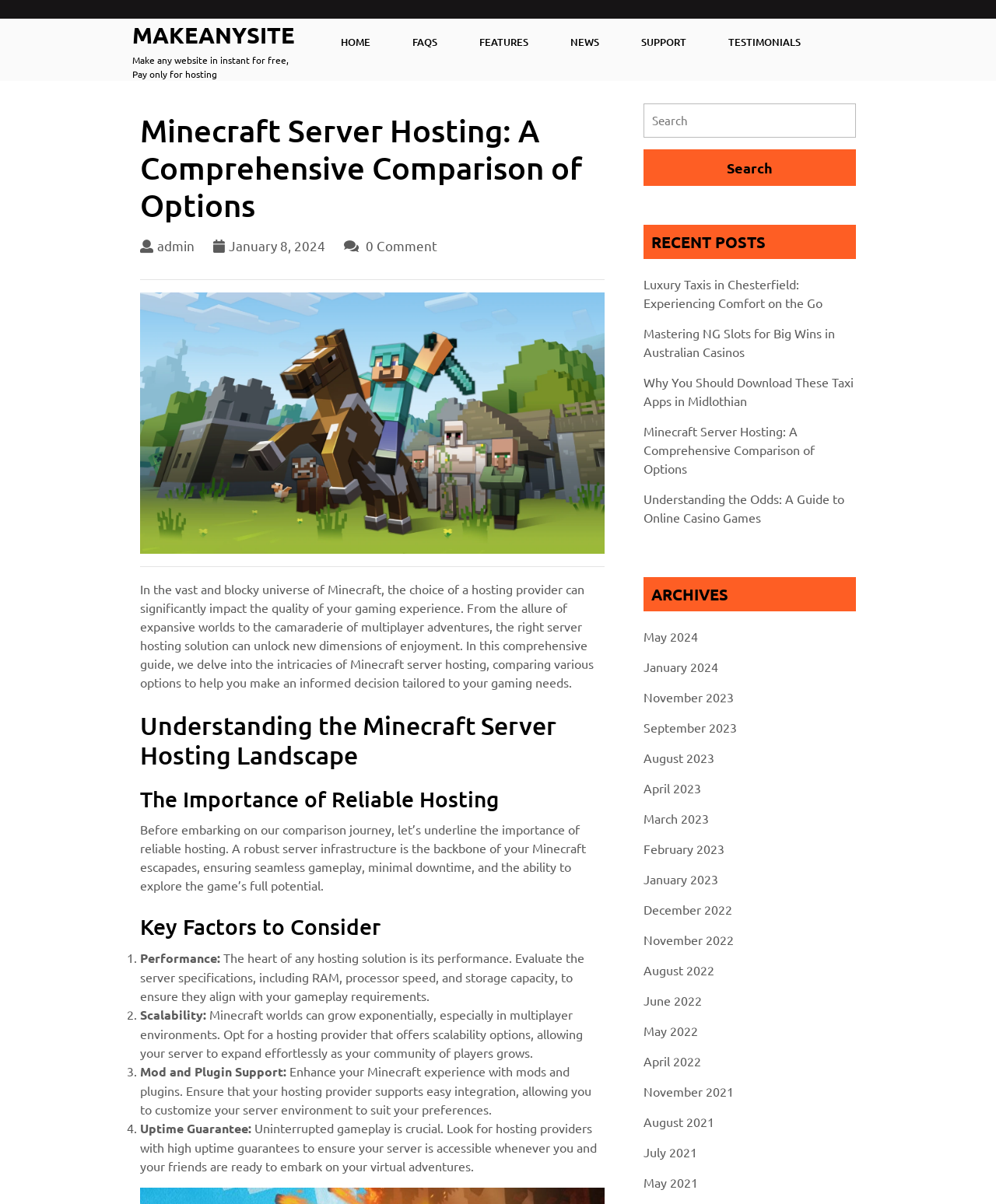Identify the bounding box coordinates of the section to be clicked to complete the task described by the following instruction: "Read the 'Minecraft Server Hosting: A Comprehensive Comparison of Options' article". The coordinates should be four float numbers between 0 and 1, formatted as [left, top, right, bottom].

[0.141, 0.086, 0.607, 0.192]